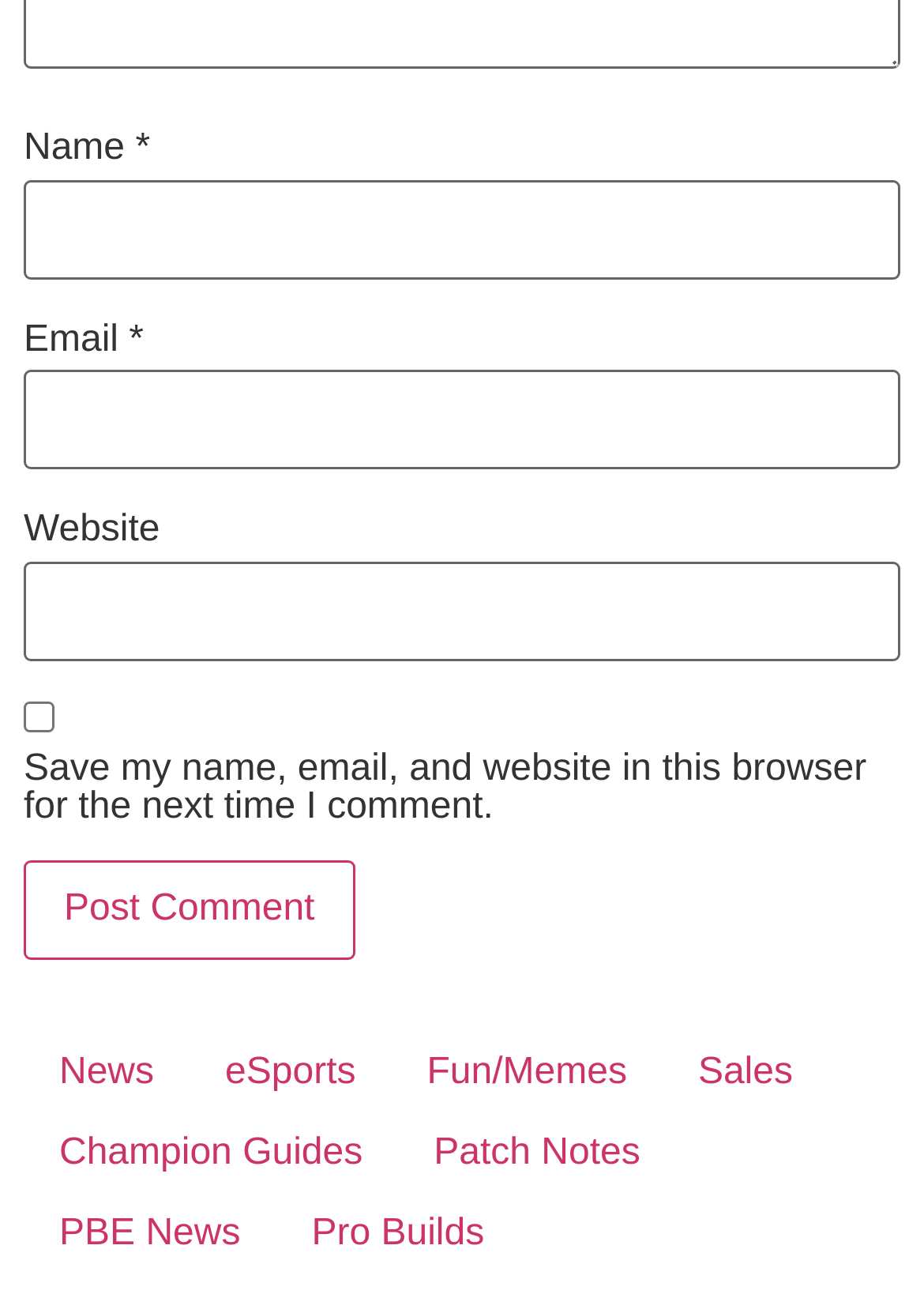Determine the bounding box coordinates for the element that should be clicked to follow this instruction: "Click the Post Comment button". The coordinates should be given as four float numbers between 0 and 1, in the format [left, top, right, bottom].

[0.026, 0.656, 0.384, 0.732]